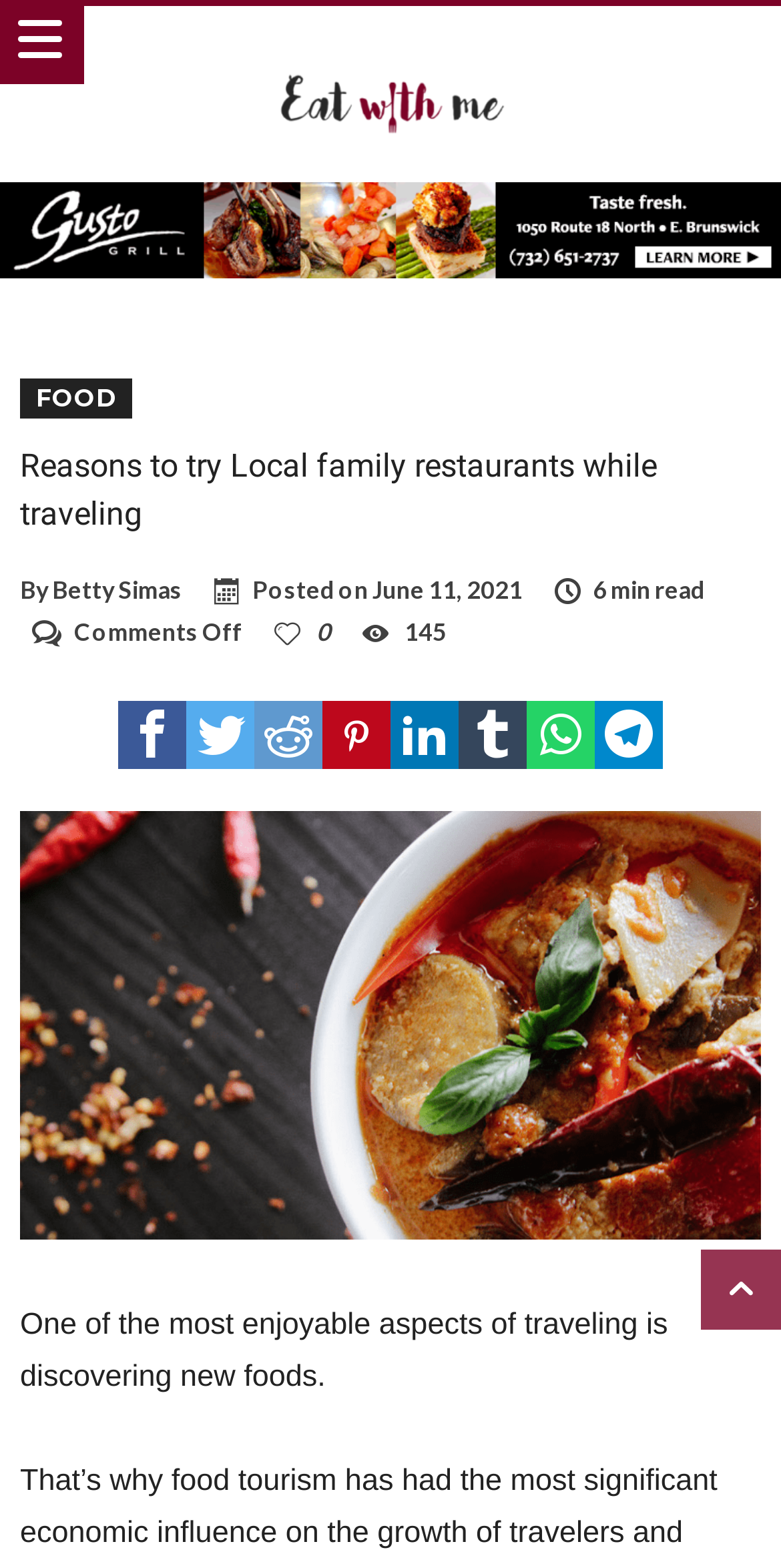What is the first sentence of the article?
Provide a thorough and detailed answer to the question.

The first sentence of the article can be found in the main content section of the webpage, which starts with 'One of the most enjoyable aspects of traveling is discovering new foods.'